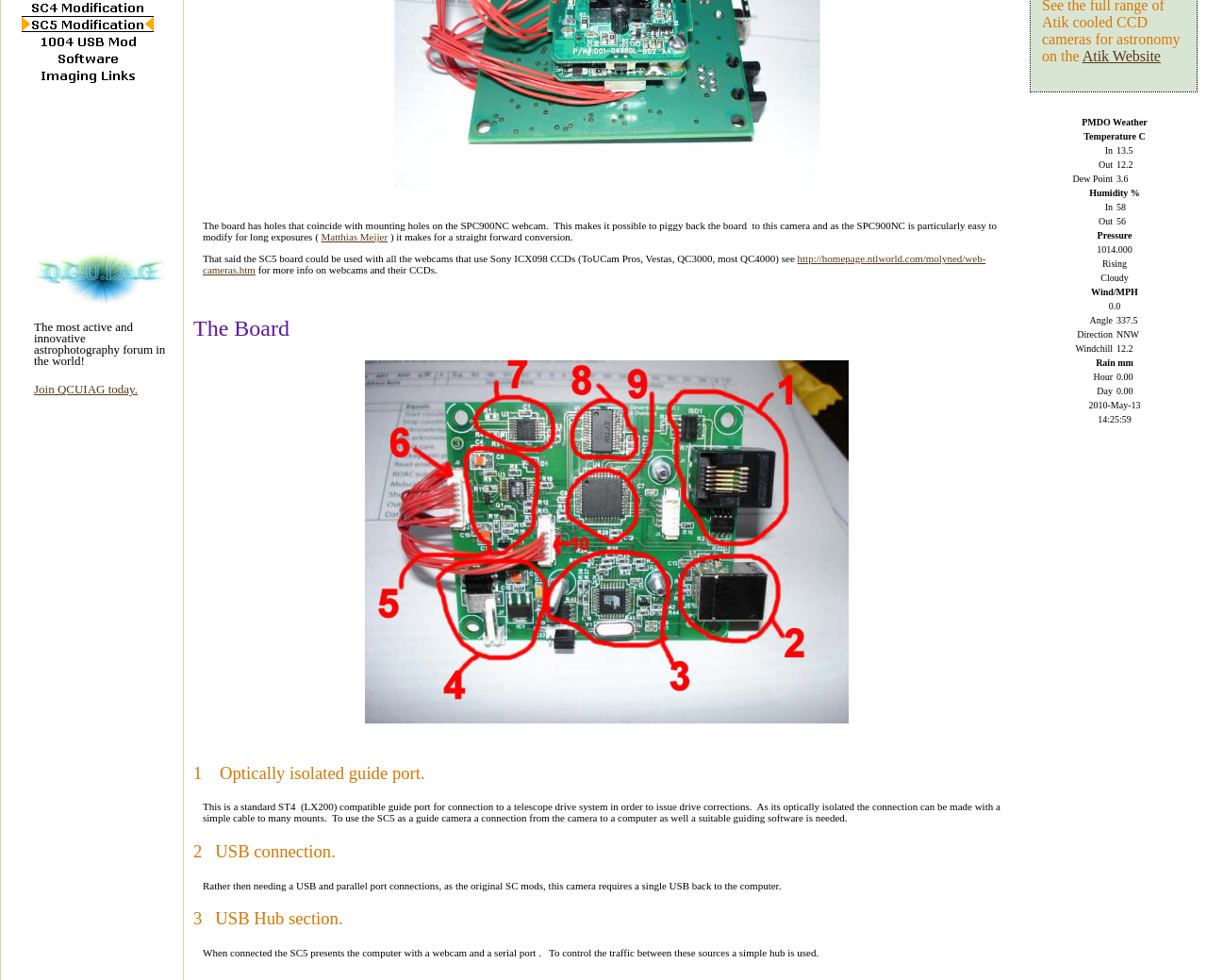Find and provide the bounding box coordinates for the UI element described here: "Atik Website". The coordinates should be given as four float numbers between 0 and 1: [left, top, right, bottom].

[0.897, 0.049, 0.962, 0.066]